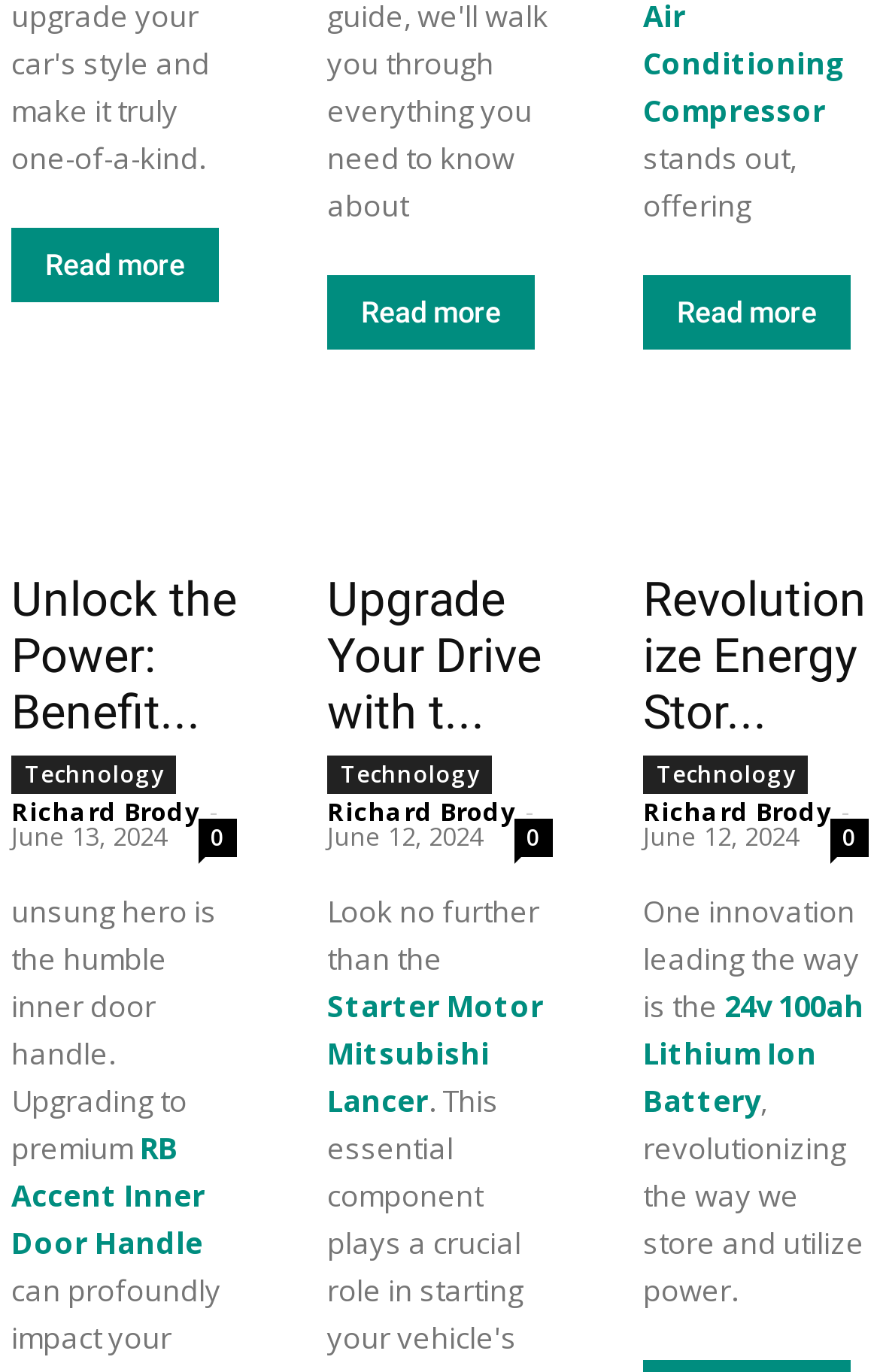Please identify the bounding box coordinates of the region to click in order to complete the given instruction: "Check the link to Technology". The coordinates should be four float numbers between 0 and 1, i.e., [left, top, right, bottom].

[0.013, 0.55, 0.2, 0.578]